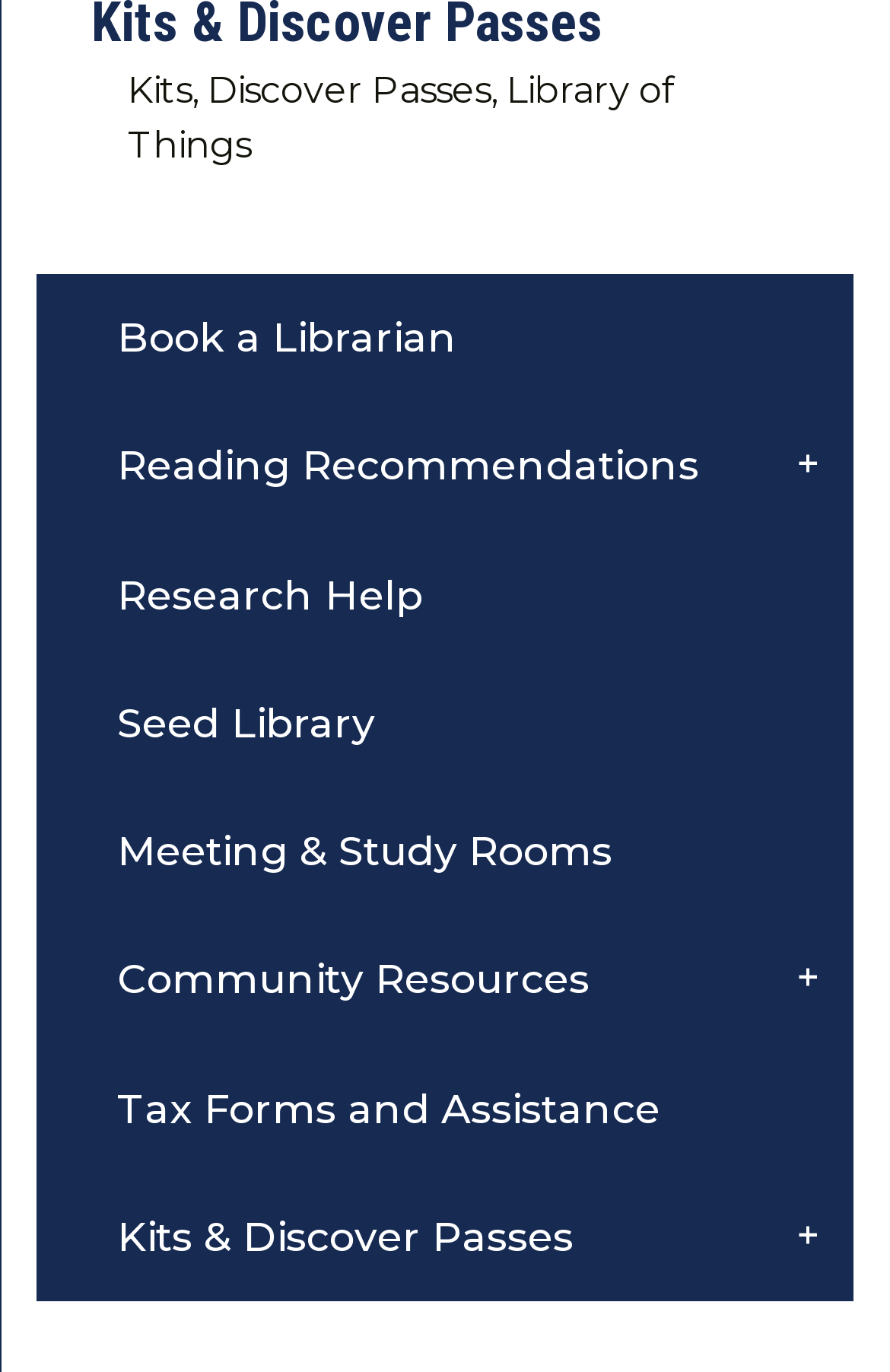Kindly determine the bounding box coordinates for the area that needs to be clicked to execute this instruction: "Get Reading Recommendations".

[0.041, 0.293, 0.959, 0.387]